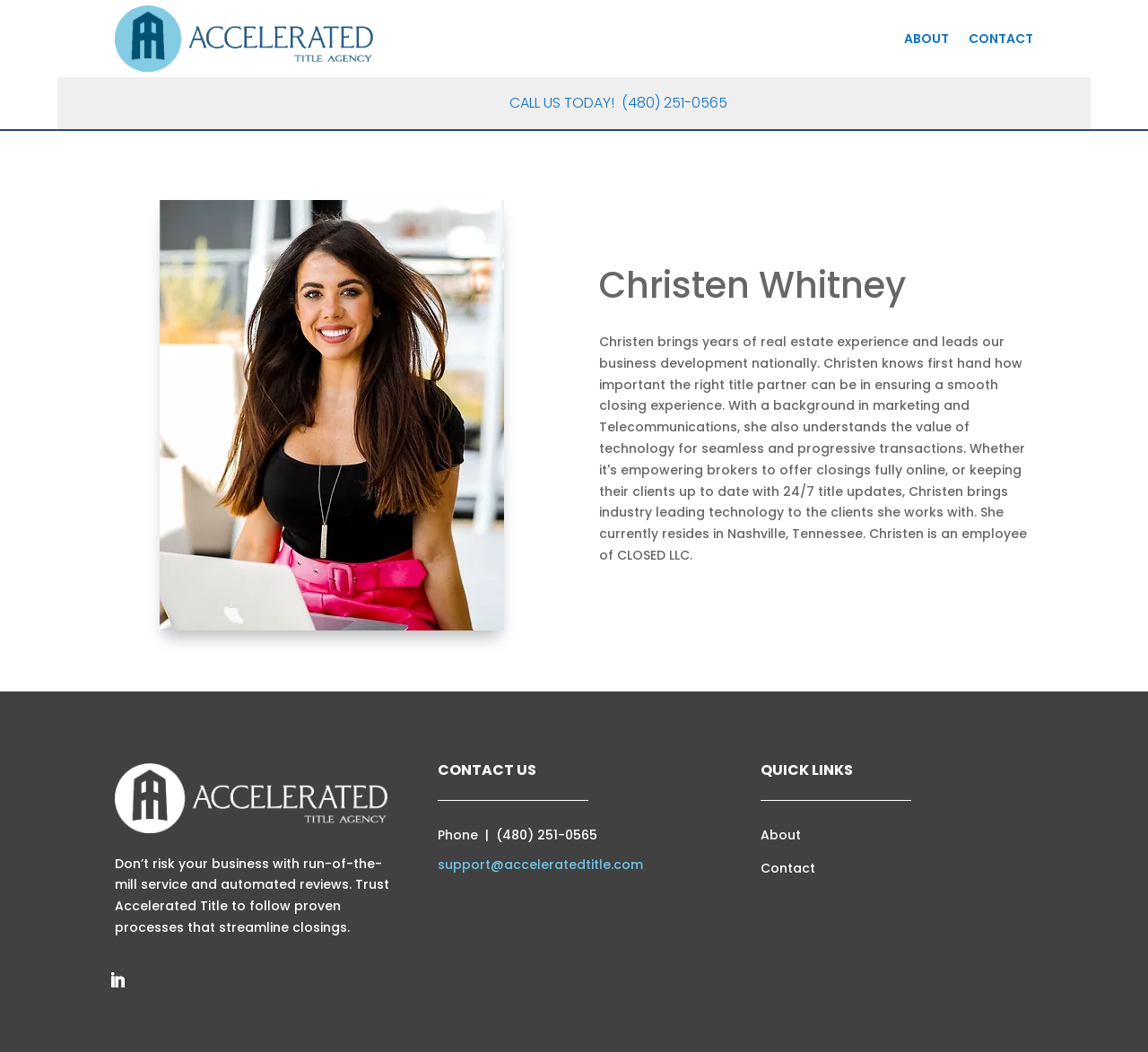Who is the person mentioned on the page?
Provide a short answer using one word or a brief phrase based on the image.

Christen Whitney